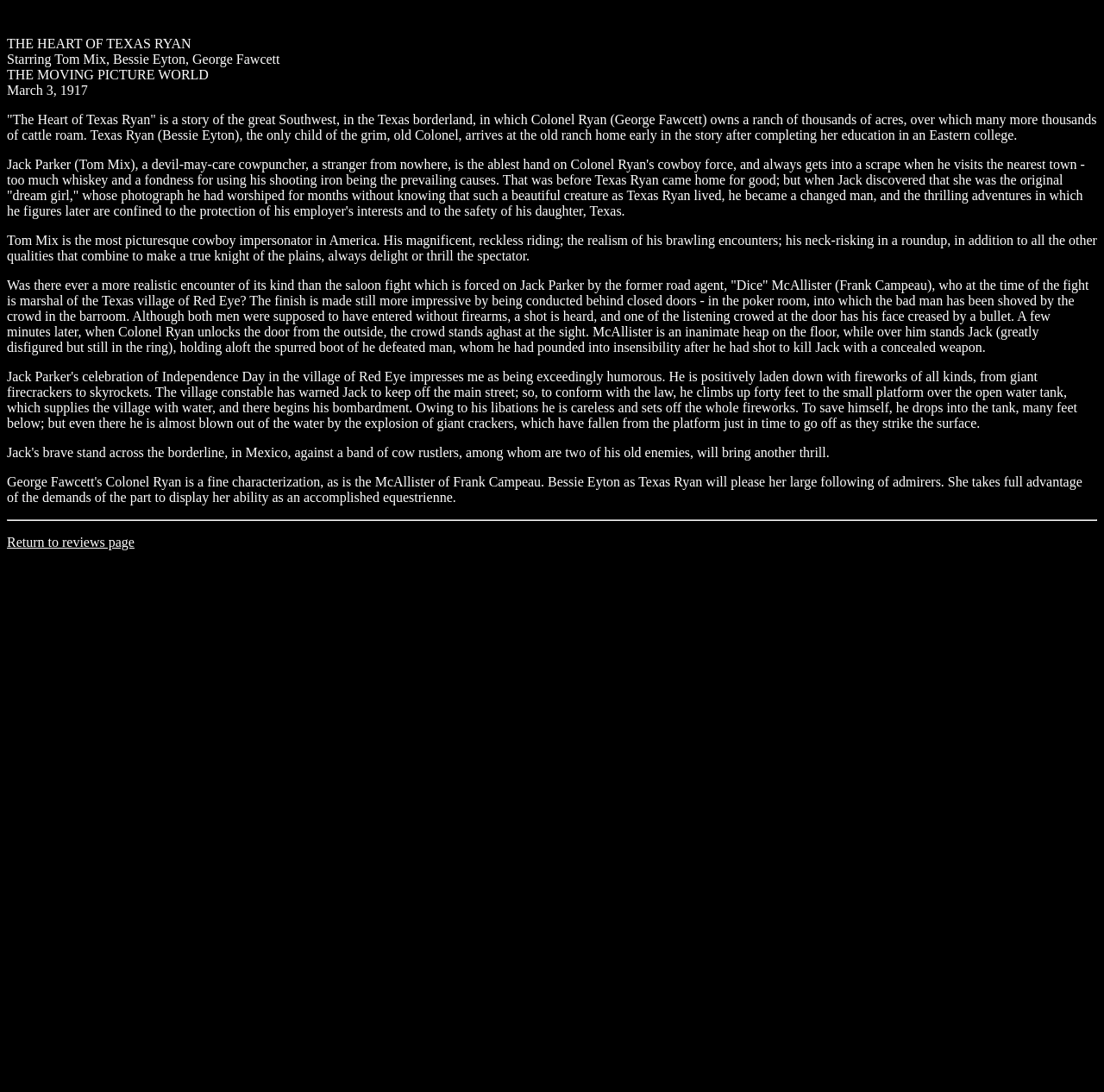What is the title of the movie being reviewed?
From the image, respond using a single word or phrase.

The Heart of Texas Ryan